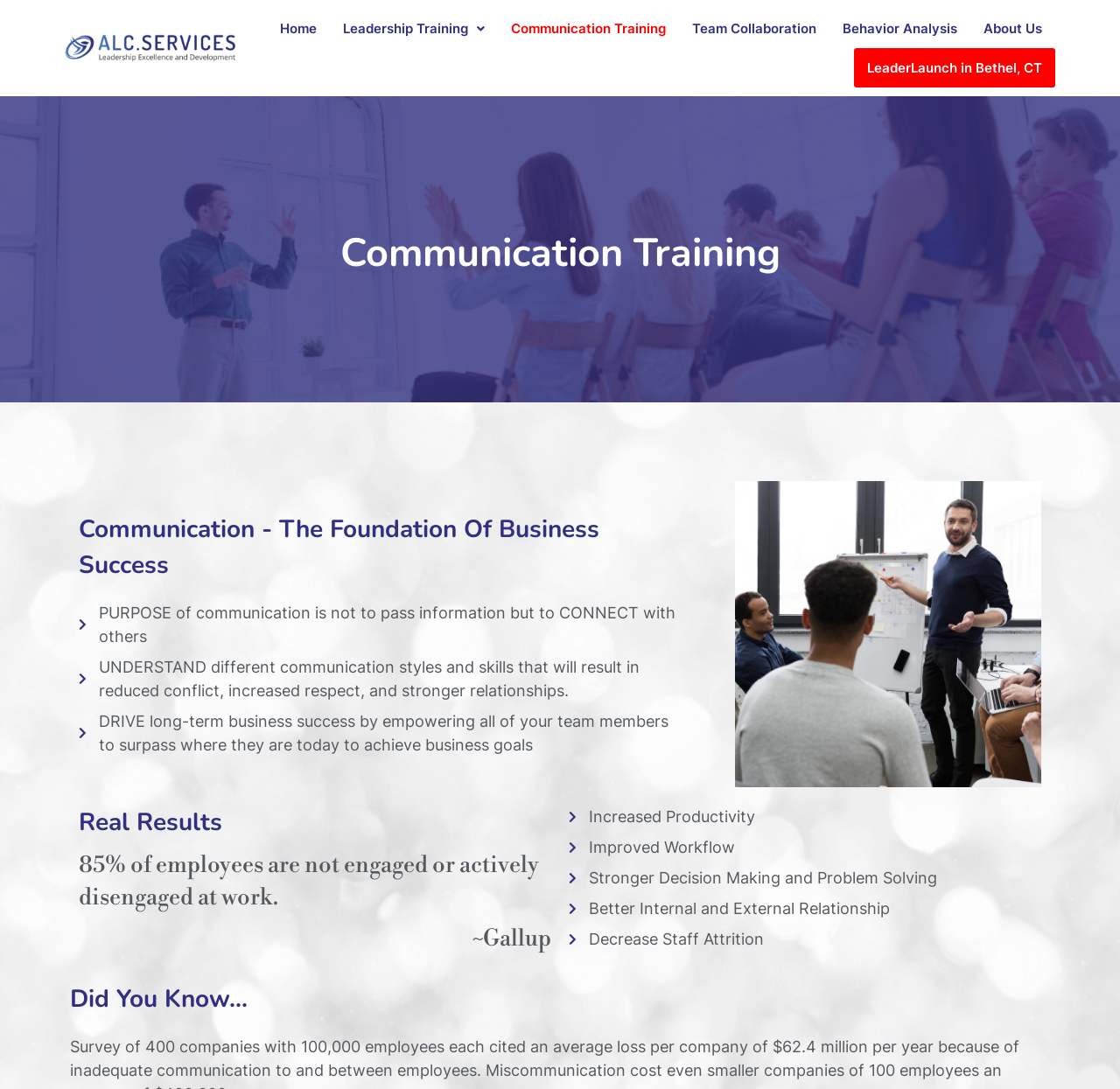Offer a meticulous description of the webpage's structure and content.

The webpage is about Communication Training provided by ALC.Services. At the top, there is a navigation menu with links to different pages, including Home, Leadership Training, Communication Training, Team Collaboration, Behavior Analysis, and About Us. 

Below the navigation menu, there is a main heading that reads "Communication Training". 

Further down, there is a section with a heading "Communication - The Foundation Of Business Success". This section contains three paragraphs of text that discuss the purpose of communication, understanding different communication styles, and driving long-term business success.

Following this section, there is a heading "Real Results" with a subheading that cites a statistic from Gallup about employee engagement. 

To the right of this section, there are five short paragraphs with headings that highlight the benefits of effective communication, including Increased Productivity, Improved Workflow, Stronger Decision Making and Problem Solving, Better Internal and External Relationship, and Decrease Staff Attrition.

At the bottom of the page, there is a final heading "Did You Know...".